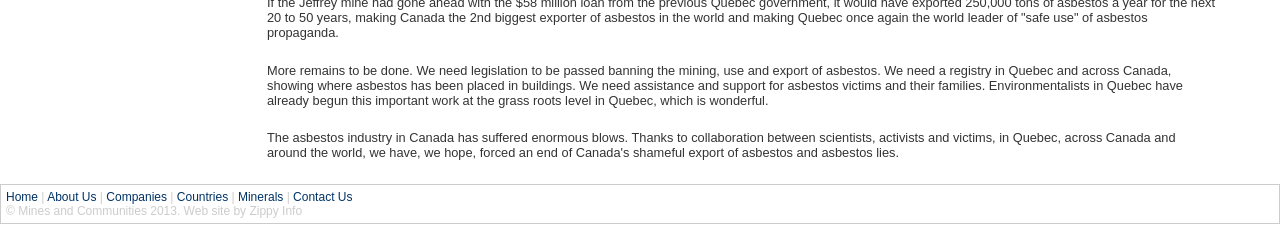What is the main topic of the webpage?
Using the image provided, answer with just one word or phrase.

Asbestos